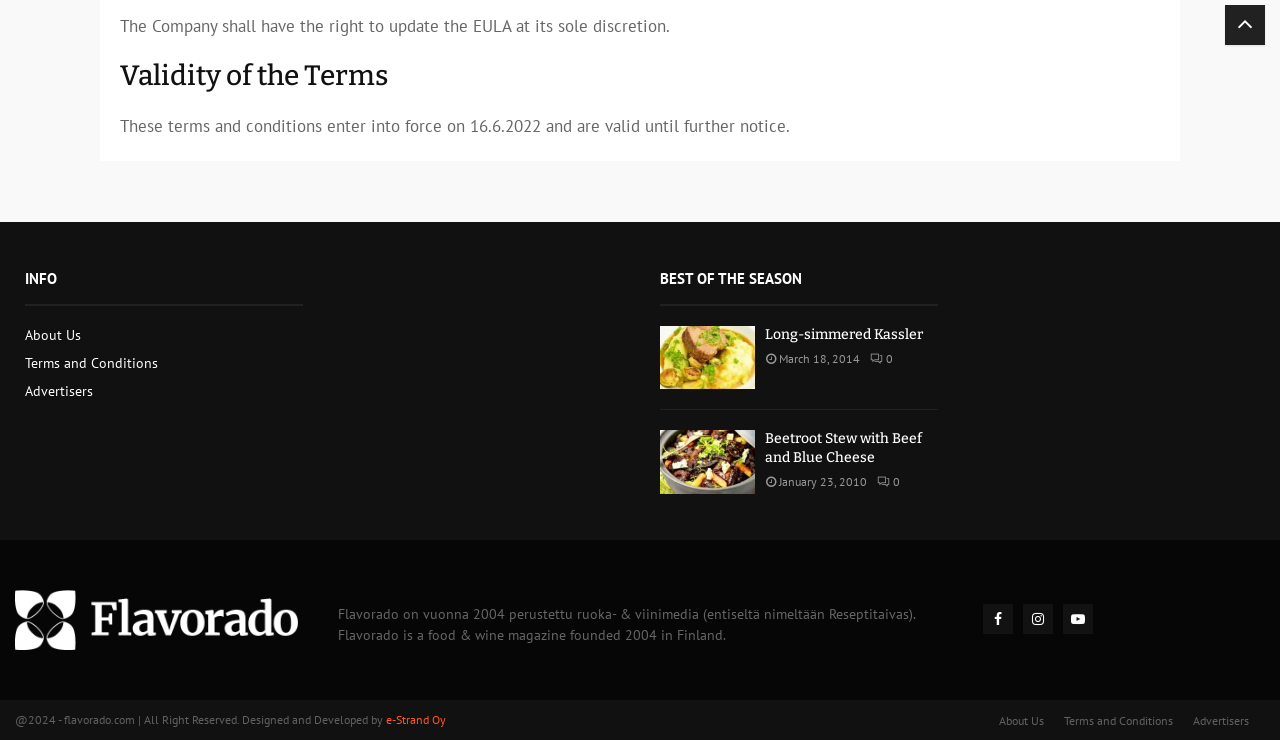From the webpage screenshot, identify the region described by Terms and Conditions. Provide the bounding box coordinates as (top-left x, top-left y, bottom-right x, bottom-right y), with each value being a floating point number between 0 and 1.

[0.831, 0.963, 0.916, 0.987]